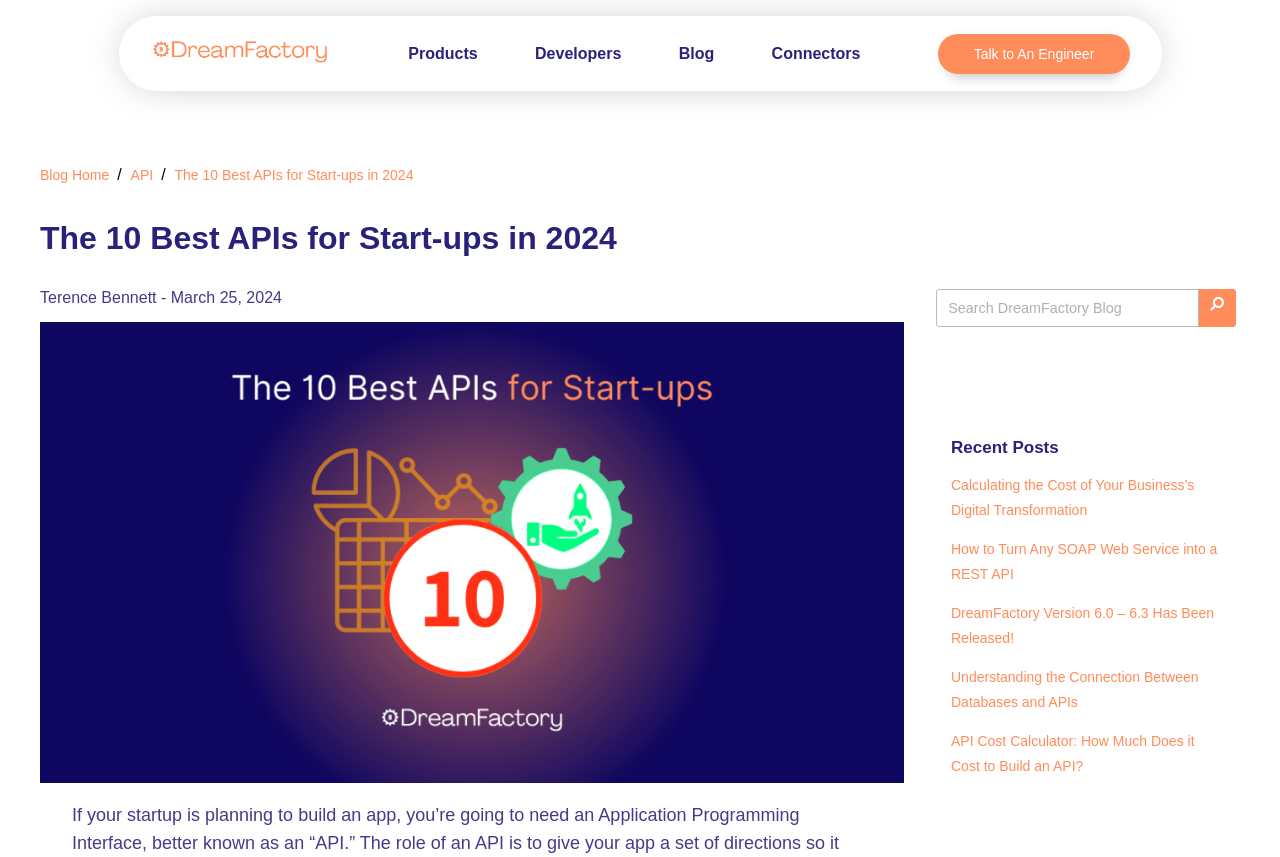Locate the bounding box coordinates of the element I should click to achieve the following instruction: "Read the recent post 'Calculating the Cost of Your Business’s Digital Transformation'".

[0.743, 0.557, 0.933, 0.604]